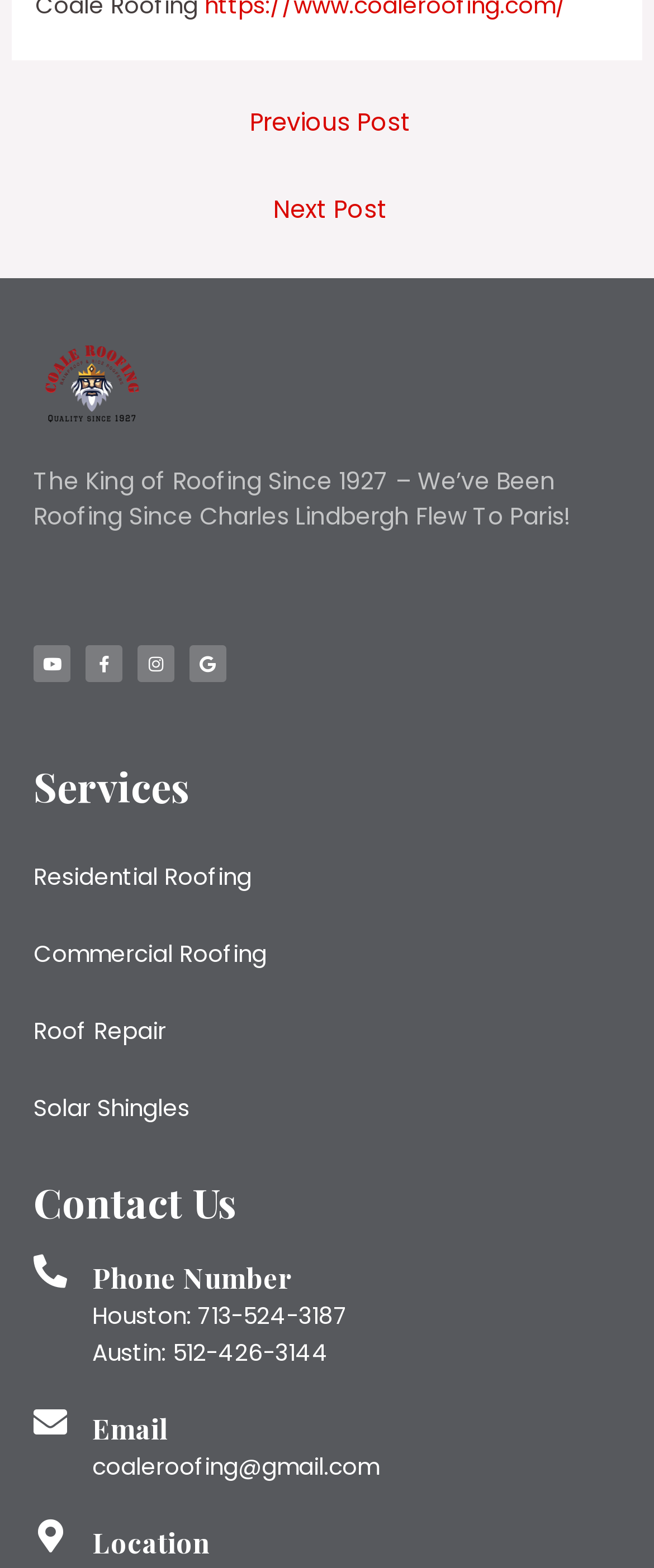Specify the bounding box coordinates of the area that needs to be clicked to achieve the following instruction: "Learn about Residential Roofing".

[0.051, 0.535, 0.949, 0.584]